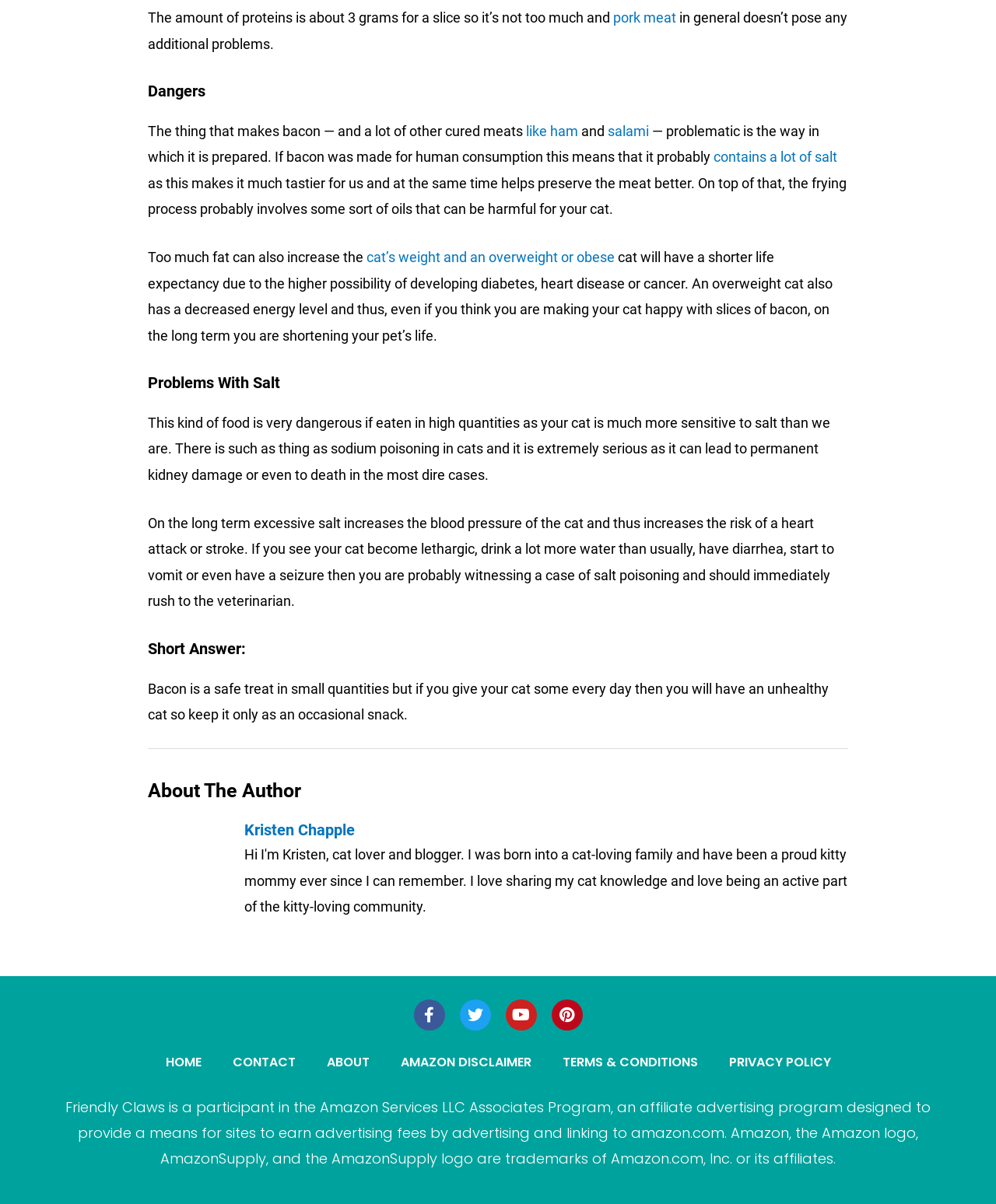Find the bounding box coordinates for the area you need to click to carry out the instruction: "read about the author". The coordinates should be four float numbers between 0 and 1, indicated as [left, top, right, bottom].

[0.148, 0.646, 0.852, 0.668]